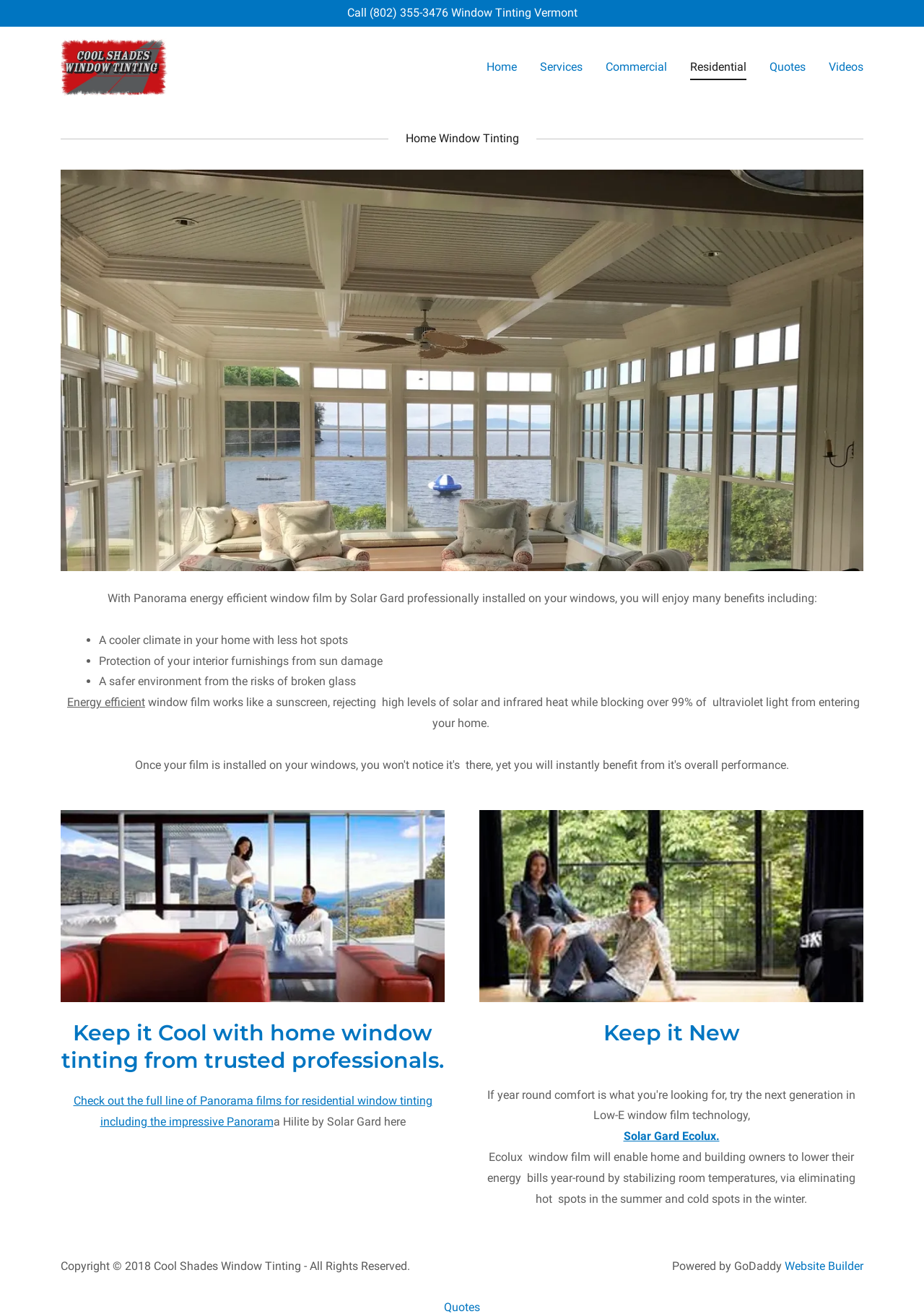Using the description: "Website Builder", determine the UI element's bounding box coordinates. Ensure the coordinates are in the format of four float numbers between 0 and 1, i.e., [left, top, right, bottom].

[0.849, 0.958, 0.934, 0.969]